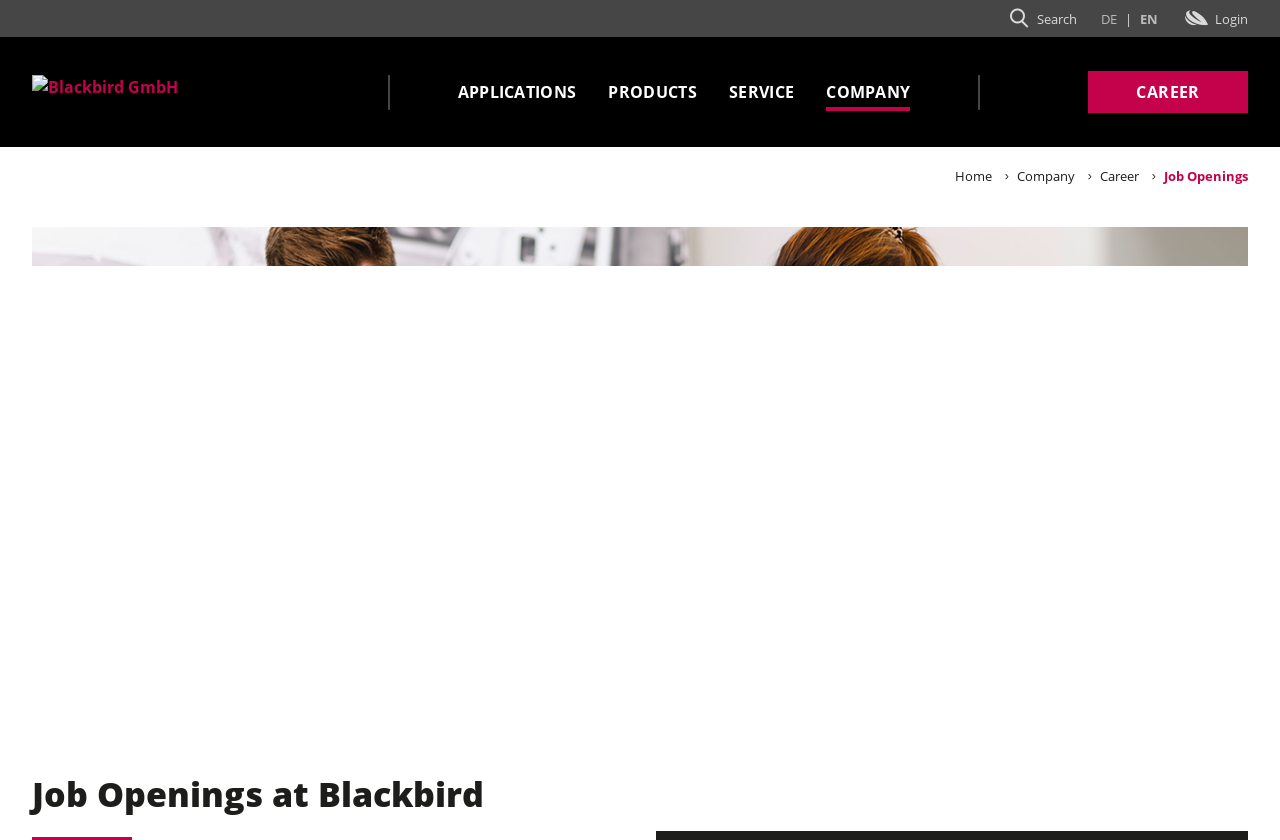What is the purpose of the webpage?
Examine the image and give a concise answer in one word or a short phrase.

Job Openings